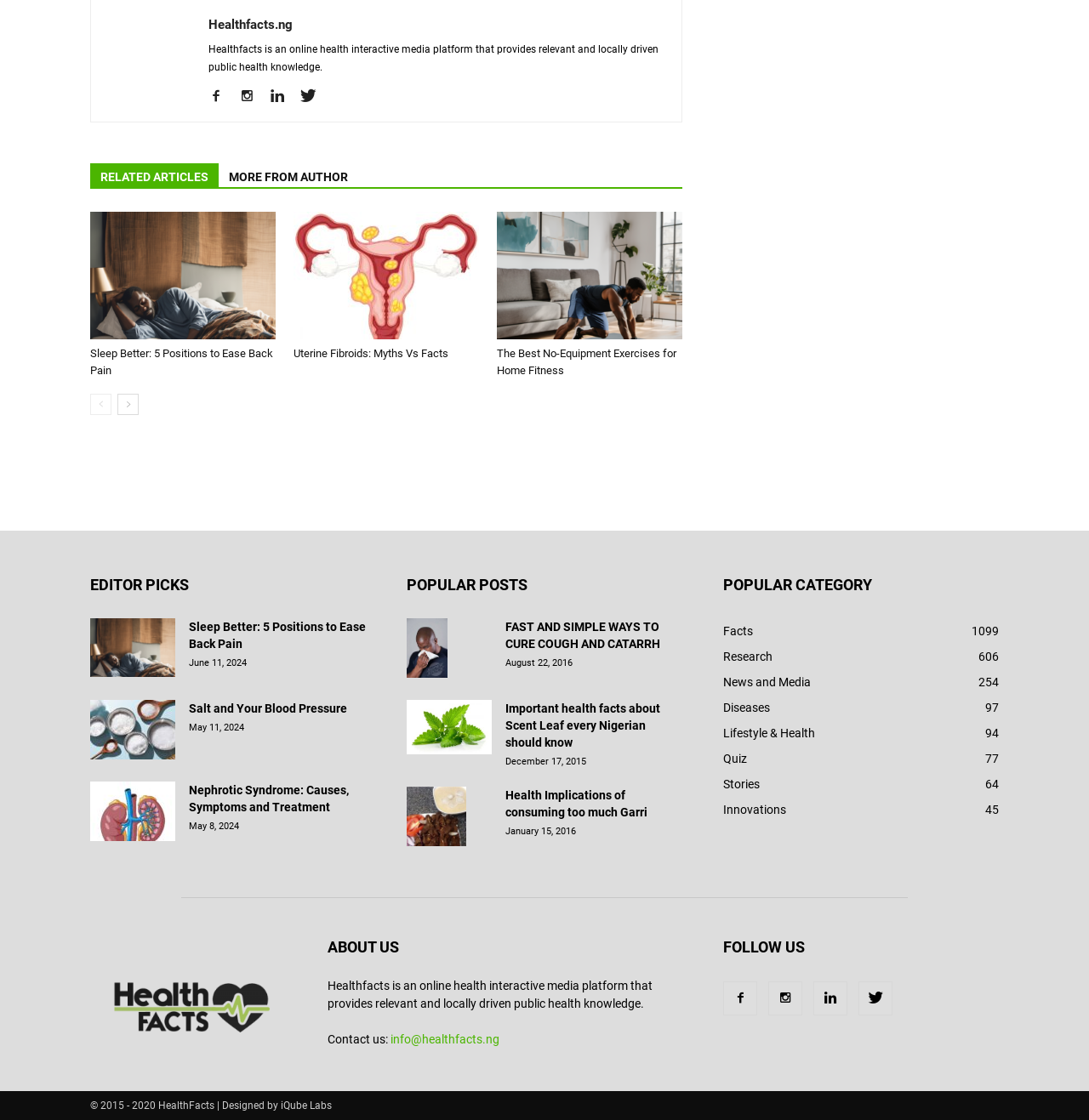How many links are there under 'RELATED ARTICLES MORE FROM AUTHOR'?
Refer to the image and provide a concise answer in one word or phrase.

2